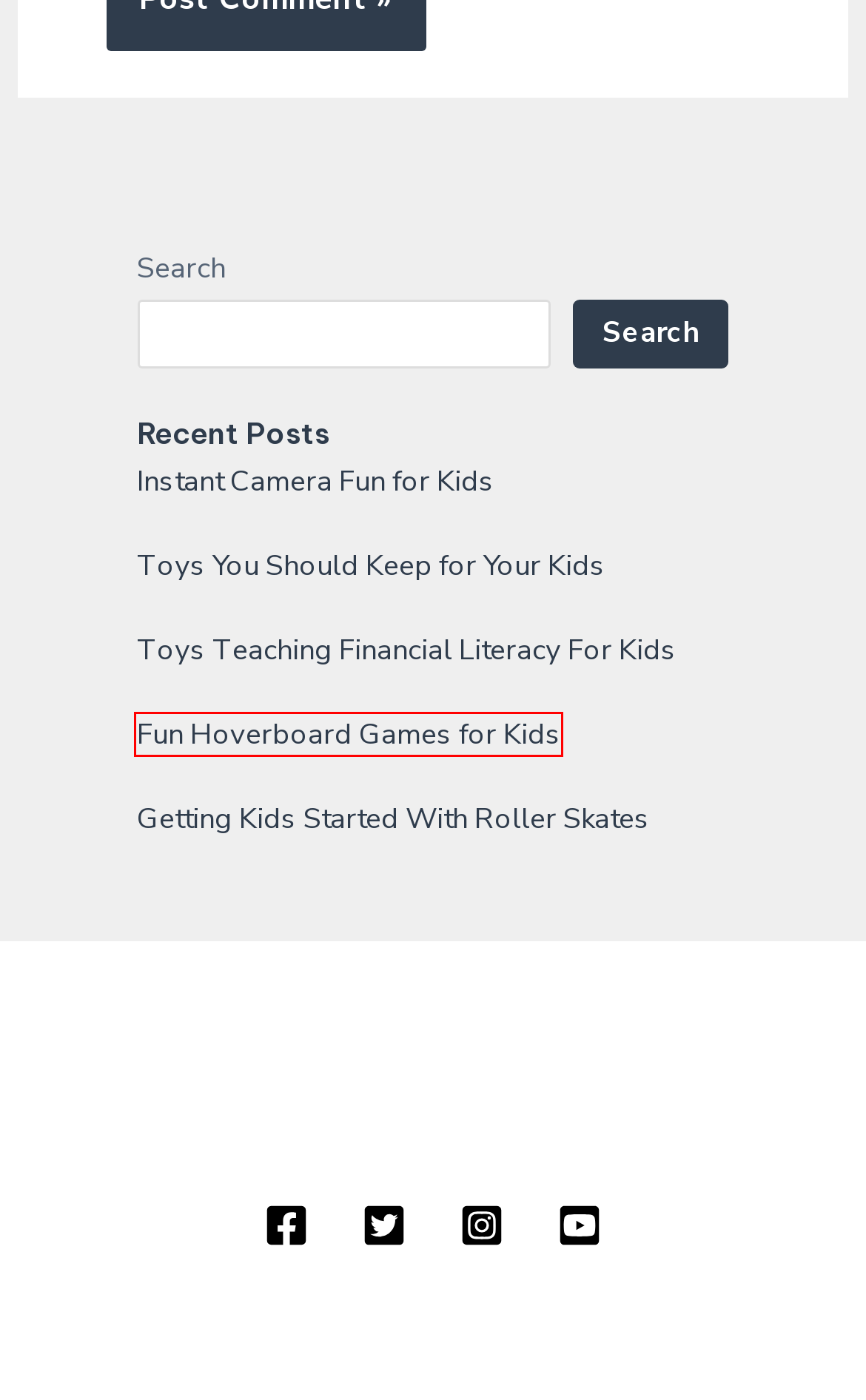Observe the screenshot of a webpage with a red bounding box highlighting an element. Choose the webpage description that accurately reflects the new page after the element within the bounding box is clicked. Here are the candidates:
A. Instant Camera Fun for Kids 2024 - The Honest Mommy
B. Contact - The Honest Mommy
C. Emily Schiller - The Honest Mommy
D. Amazon.com
E. Fun Hoverboard Games for Kids 2024 - The Honest Mommy
F. Toys You Should Keep for Your Kids 2024 - The Honest Mommy
G. Getting Kids Started With Roller Skates 2024 - The Honest Mommy
H. Best 3 Wheel Scooters For Kids 2024 - The Honest Mommy

E